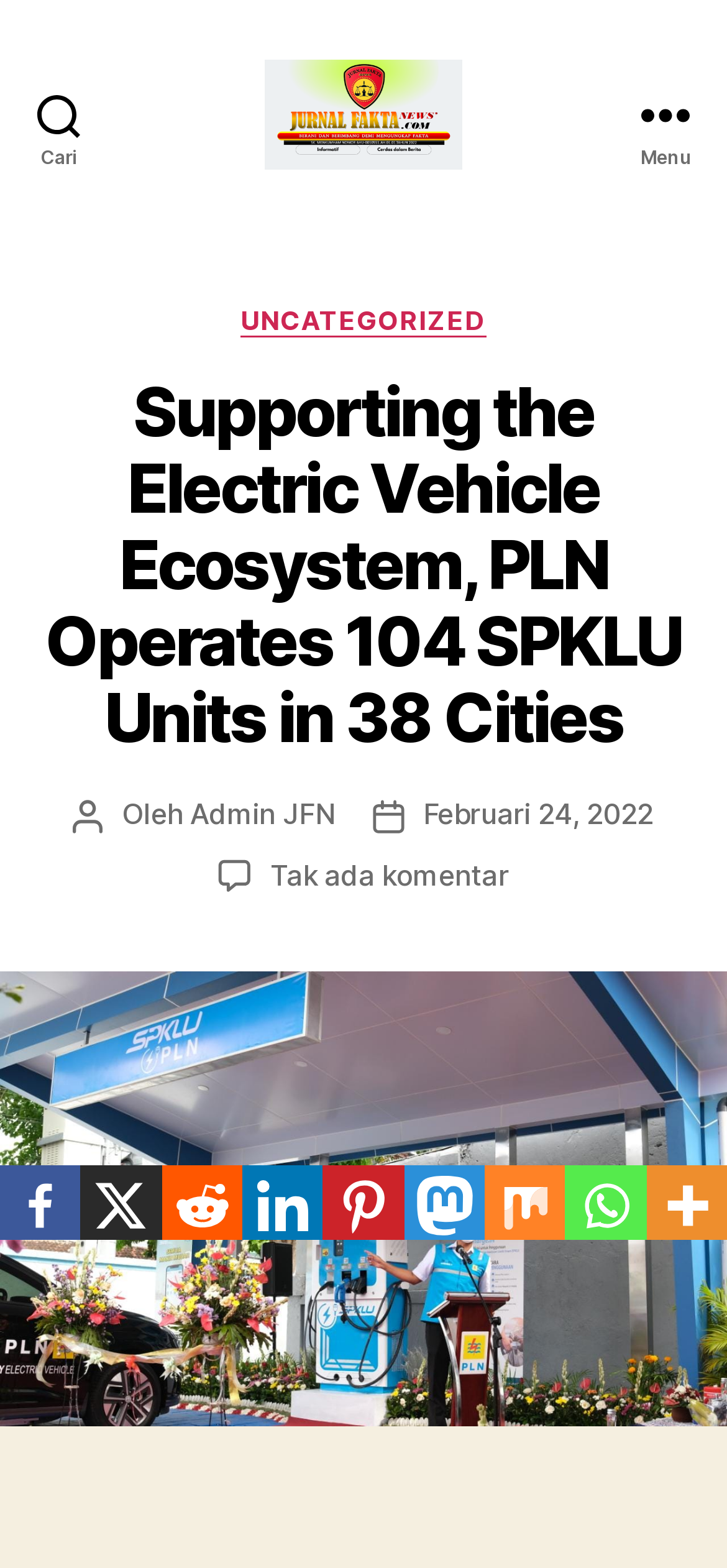What social media platforms are available for sharing?
Look at the screenshot and give a one-word or phrase answer.

Facebook, X, Reddit, Linkedin, Pinterest, Mastodon, Mix, Whatsapp, More